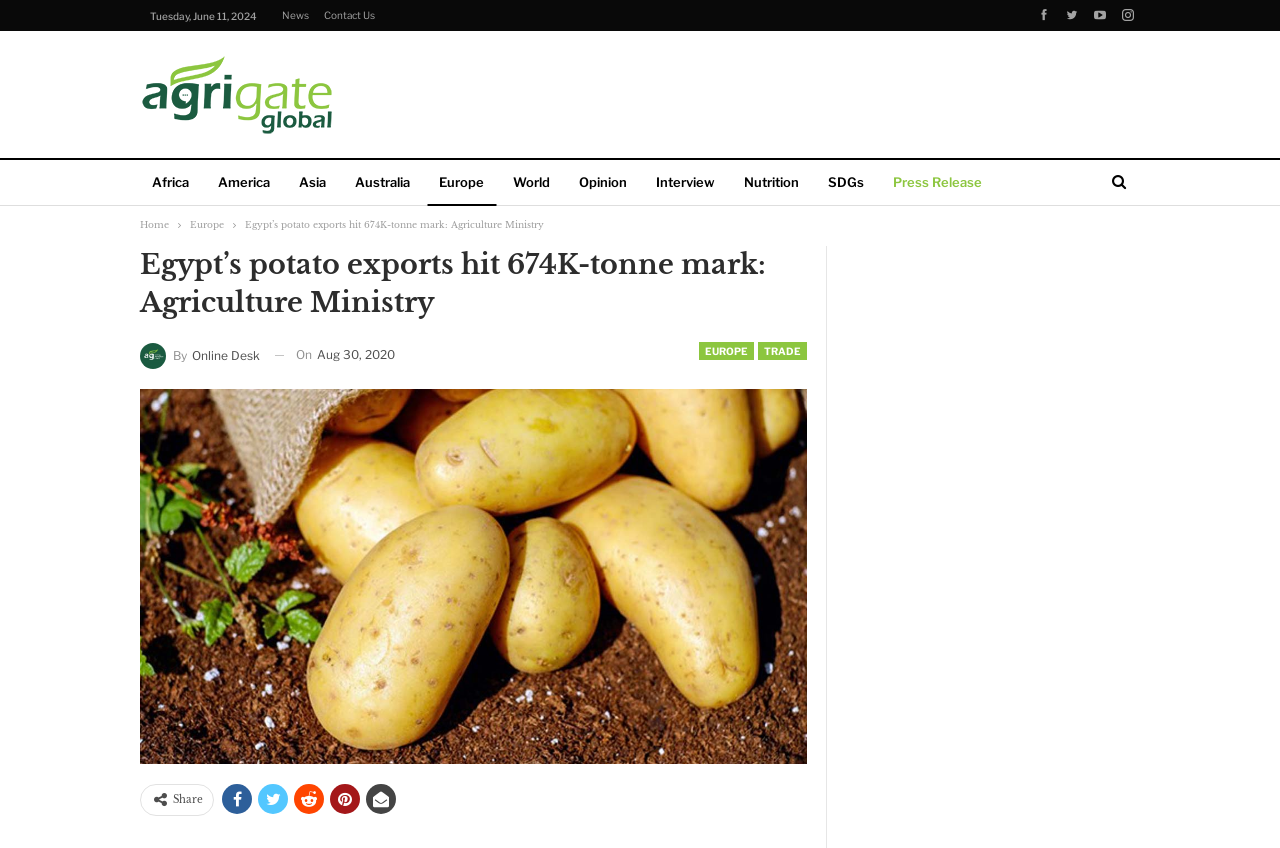Please reply to the following question with a single word or a short phrase:
What is the name of the website?

Agrigate Global